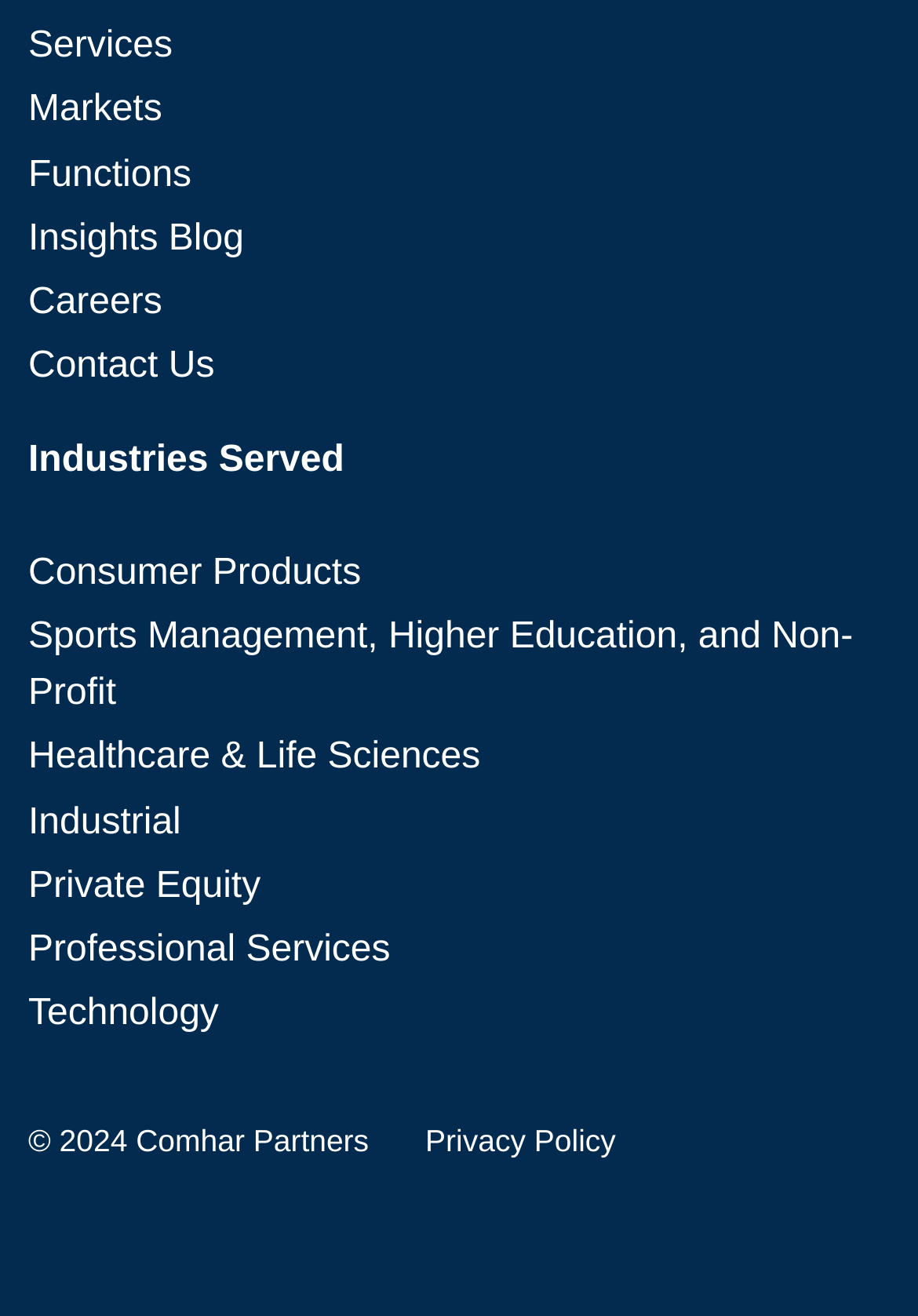How many links are there in the main menu?
Based on the screenshot, answer the question with a single word or phrase.

6